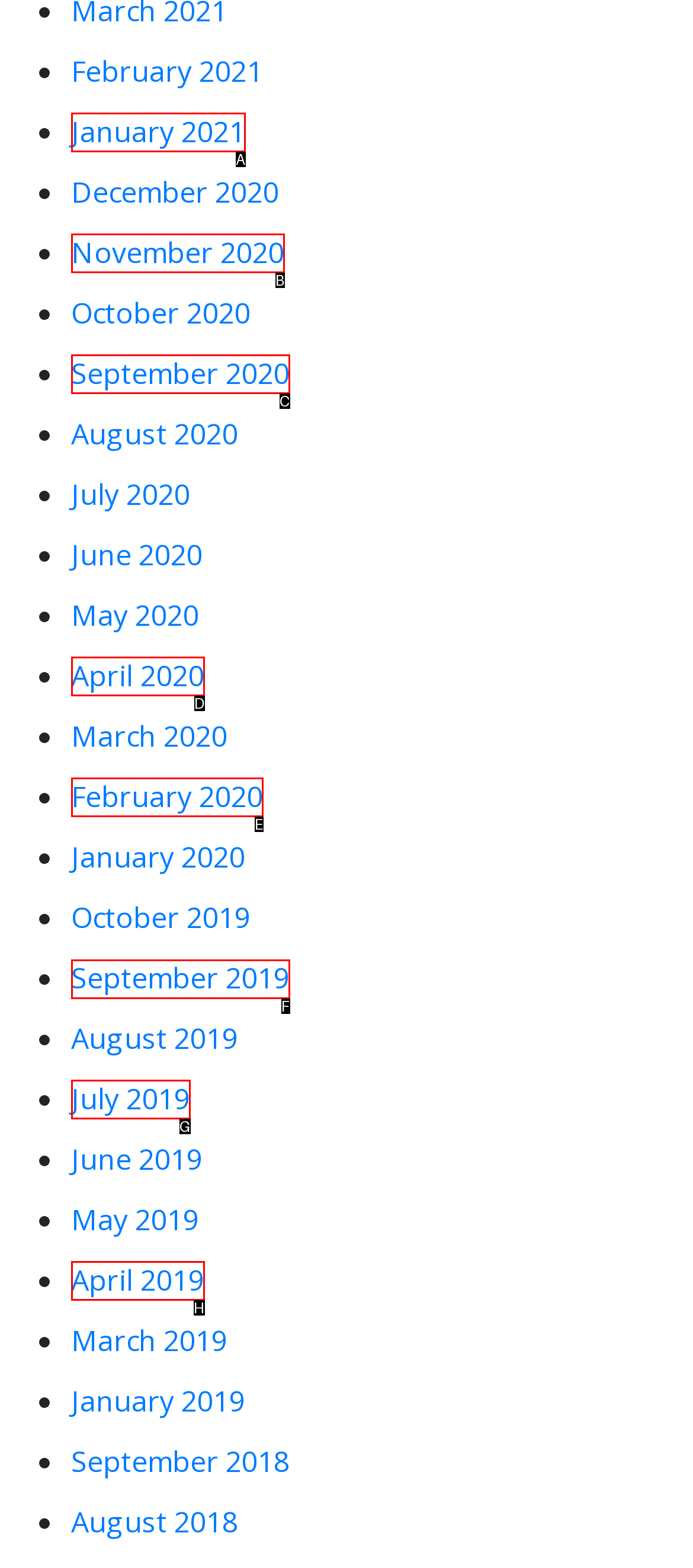Choose the HTML element to click for this instruction: View September 2019 Answer with the letter of the correct choice from the given options.

F